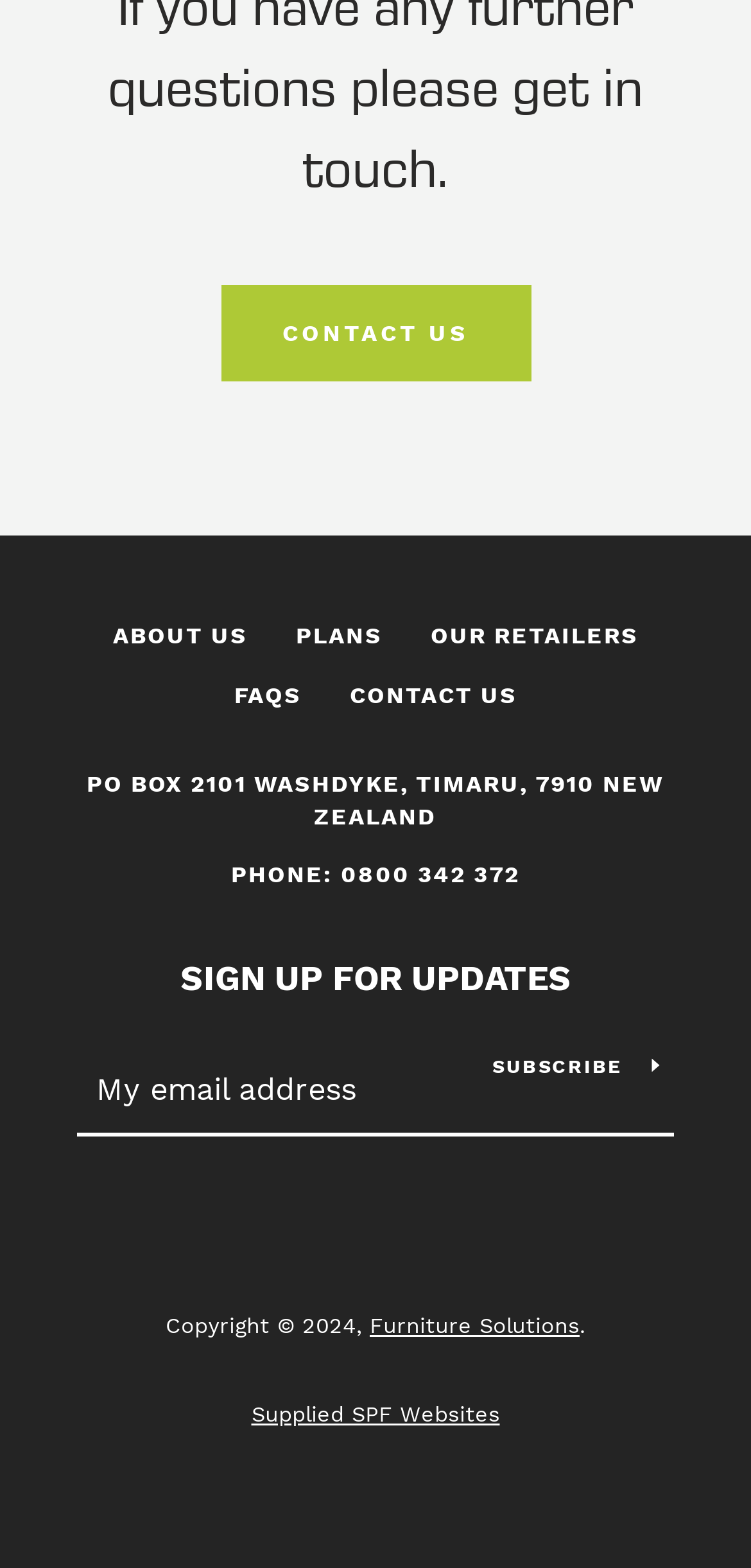What is the purpose of the textbox?
Refer to the screenshot and answer in one word or phrase.

Enter email address